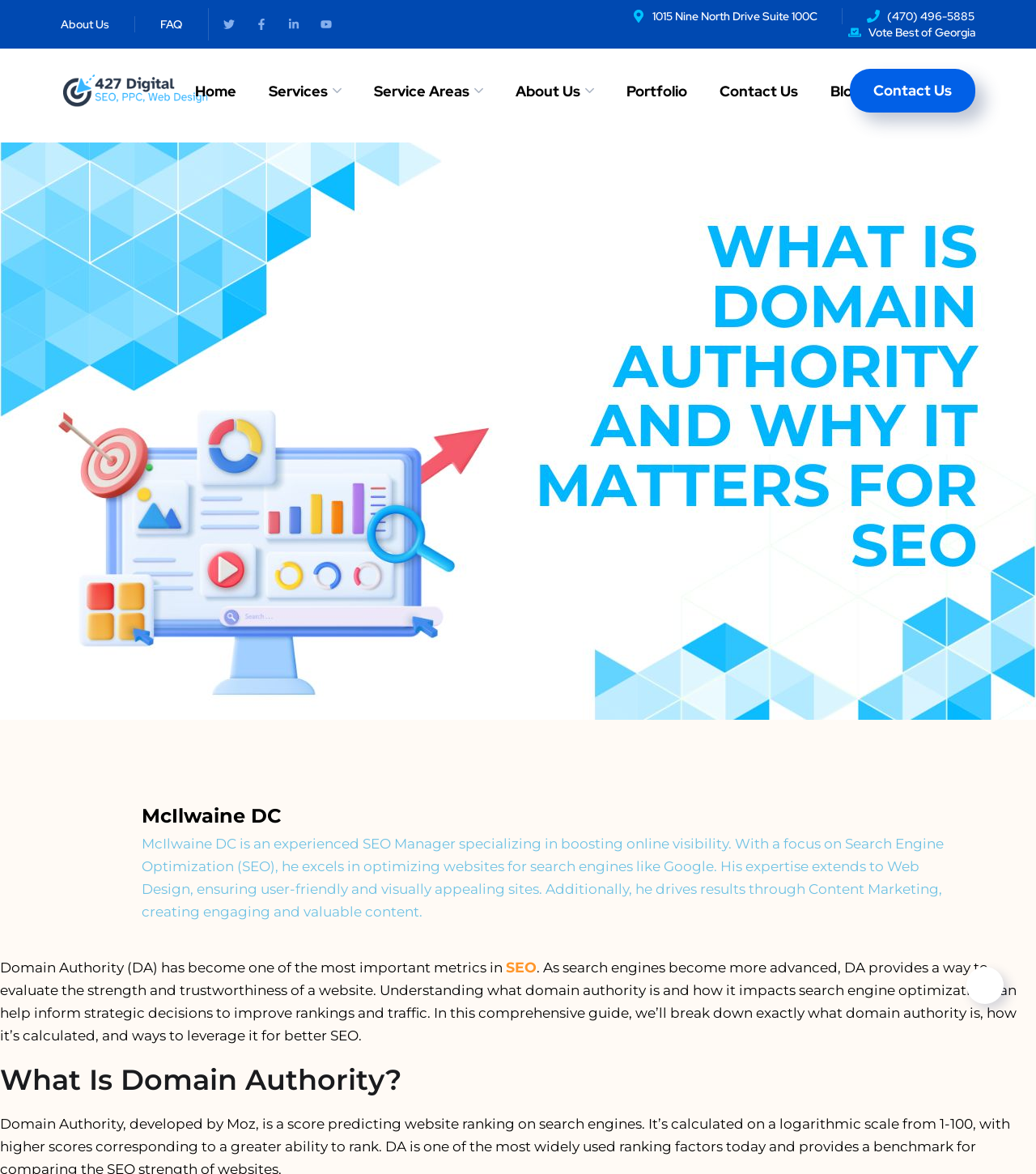Provide a single word or phrase to answer the given question: 
What is the topic of the comprehensive guide?

Domain Authority and SEO